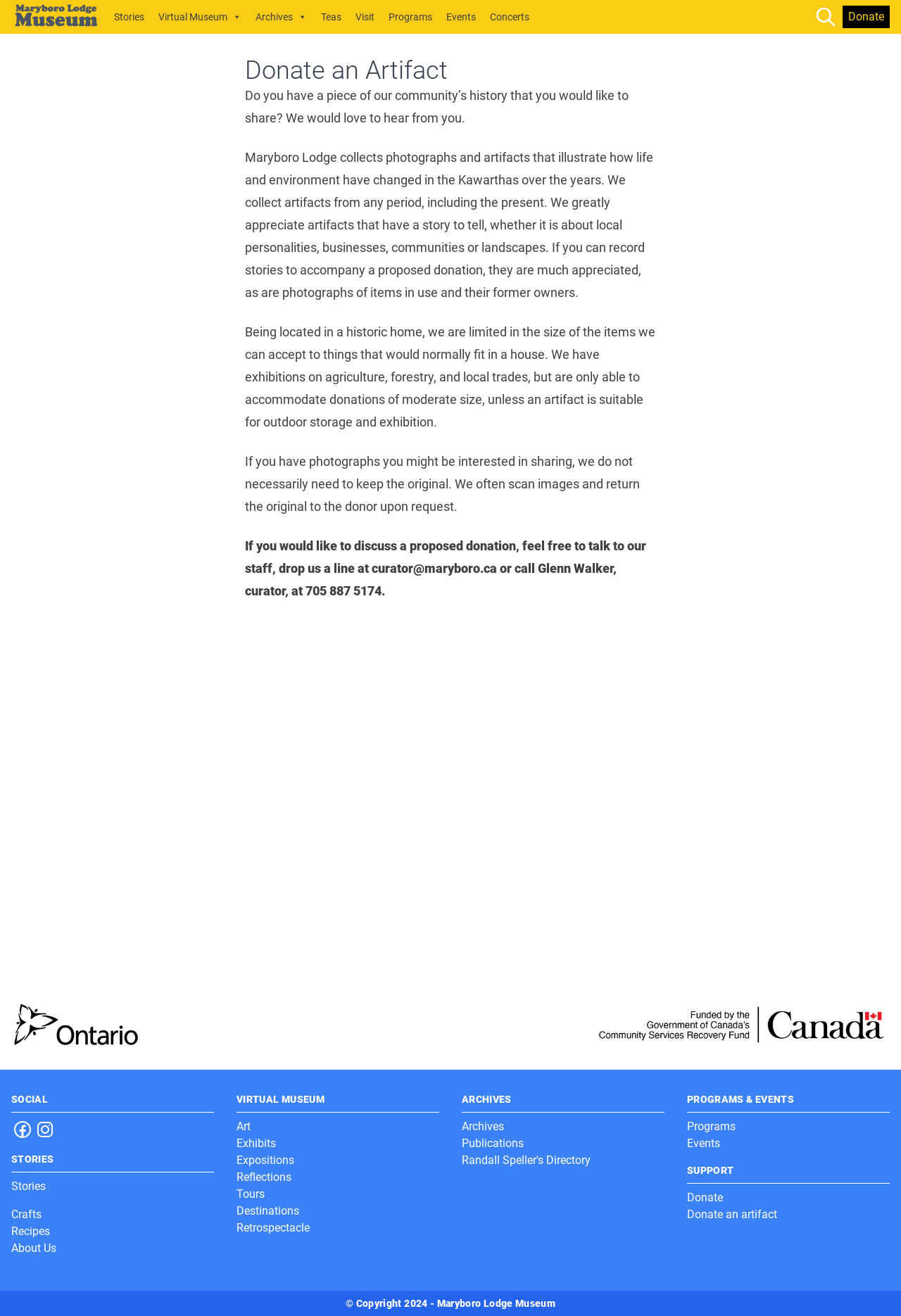What type of items does the museum collect?
Kindly offer a comprehensive and detailed response to the question.

I found this information by reading the paragraph that starts with 'Maryboro Lodge collects photographs and artifacts that illustrate how life and environment have changed in the Kawarthas over the years.' It explains that the museum collects photographs and artifacts that have a story to tell.